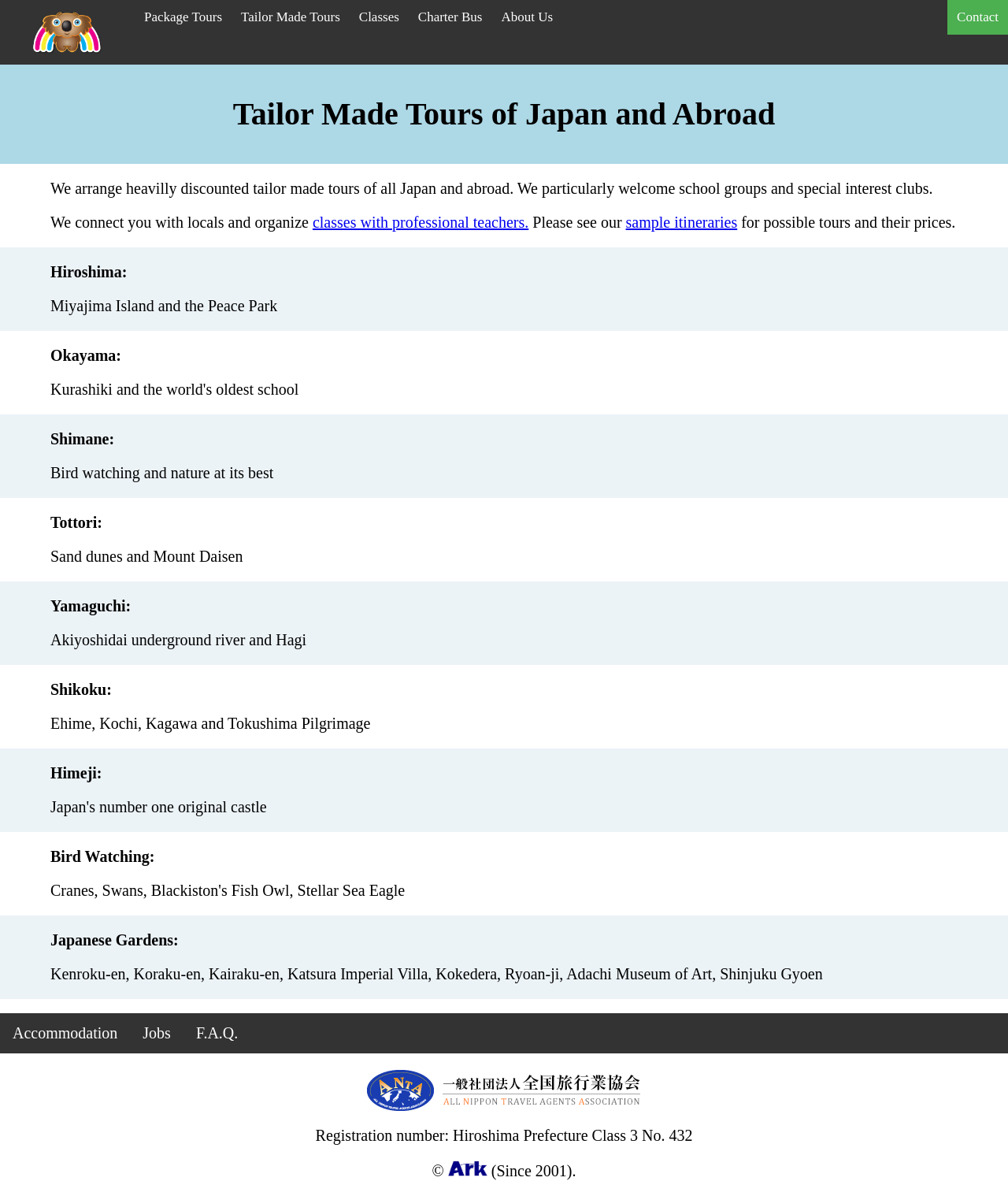Create a detailed summary of all the visual and textual information on the webpage.

This webpage is about Tailor Made Japan, a private or group sightseeing tour and charter service with English-speaking guides. At the top left corner, there is an "Ark Logo" image and link. Below it, there are six navigation links: "Package Tours", "Tailor Made Tours", "Classes", "Charter Bus", "About Us", and "Contact" at the top right corner.

The main content of the webpage is divided into sections, each with a heading. The first section is "Tailor Made Tours of Japan and Abroad", which describes the service and its focus on school groups and special interest clubs. There is a brief paragraph of text and a link to "classes with professional teachers" and "sample itineraries".

The next sections are dedicated to different regions in Japan, including Hiroshima, Okayama, Shimane, Tottori, Yamaguchi, Shikoku, and Himeji. Each section has a heading and a brief description of the region, highlighting its attractions.

Further down the page, there are sections on "Bird Watching" and "Japanese Gardens", with a list of famous gardens and villas. The page also includes links to "Accommodation", "Jobs", "F.A.Q.", and "All Nippon Travel Agents Association". At the bottom of the page, there is a registration number and a copyright notice, along with a link to "Ark" and the year the company was established.